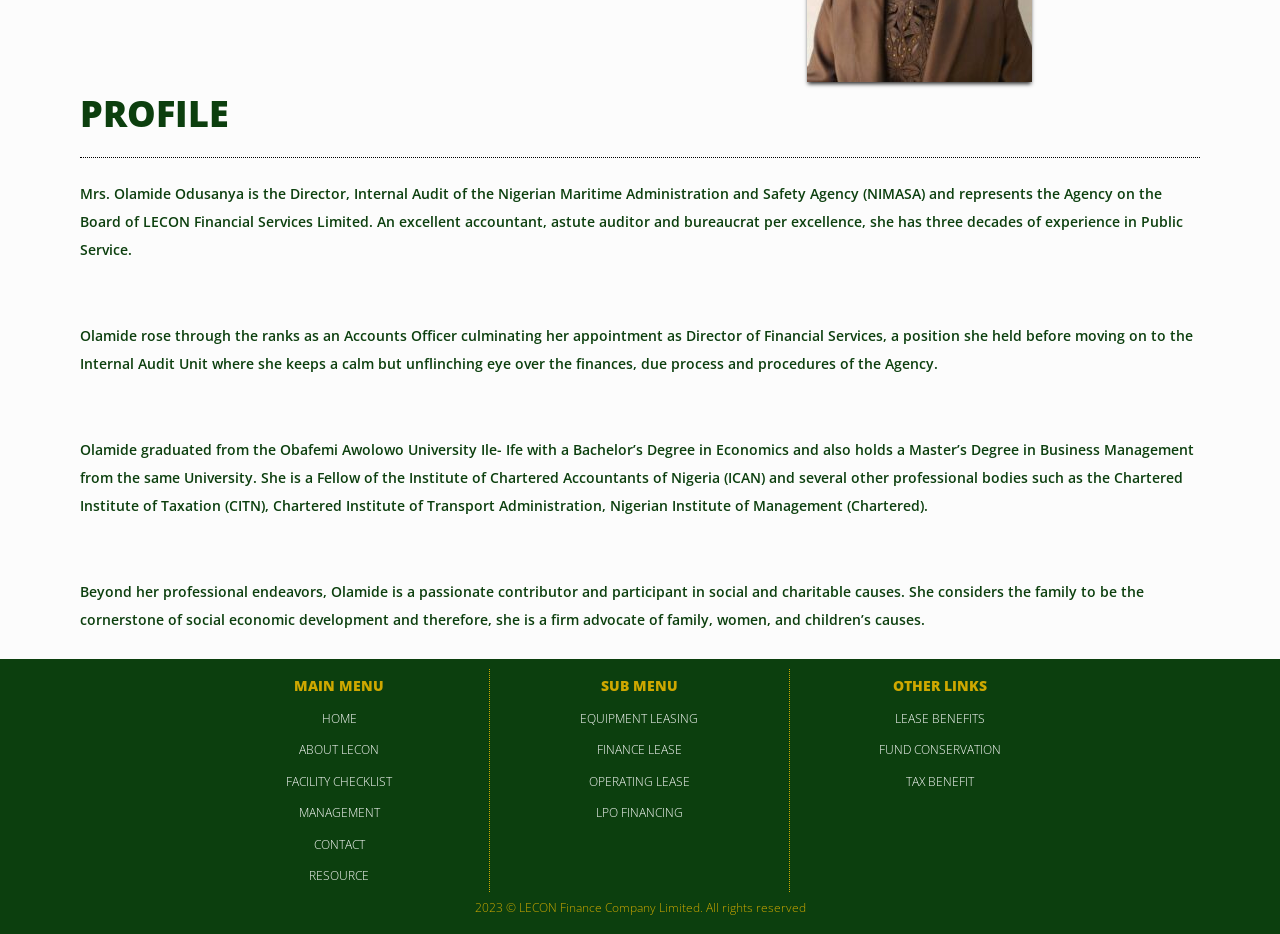Determine the bounding box coordinates for the HTML element described here: "FACILITY CHECKLIST".

[0.224, 0.829, 0.307, 0.845]